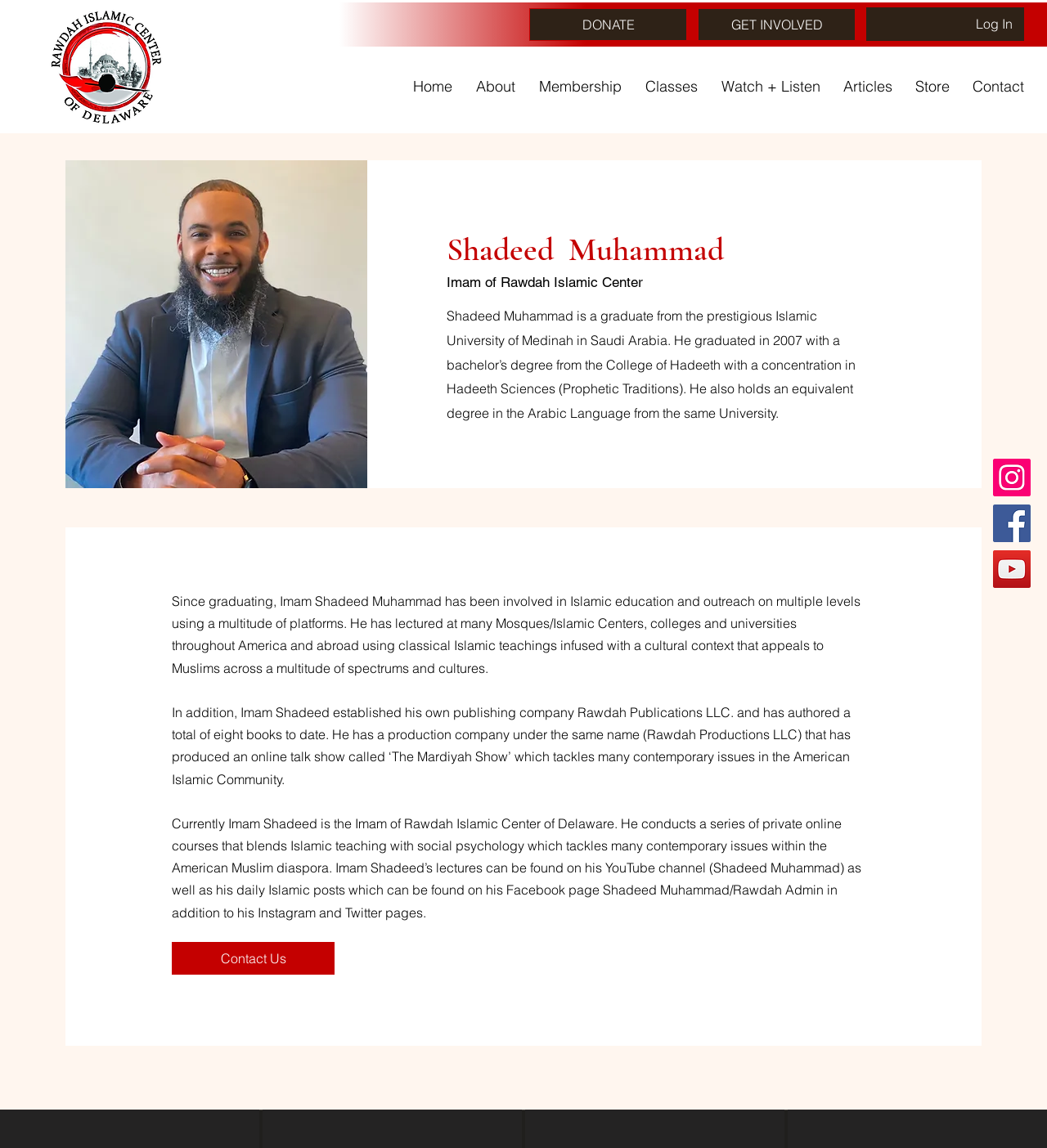Determine the bounding box coordinates of the region that needs to be clicked to achieve the task: "Click the Rawdah Islamic Center of Delaware logo".

[0.035, 0.005, 0.16, 0.113]